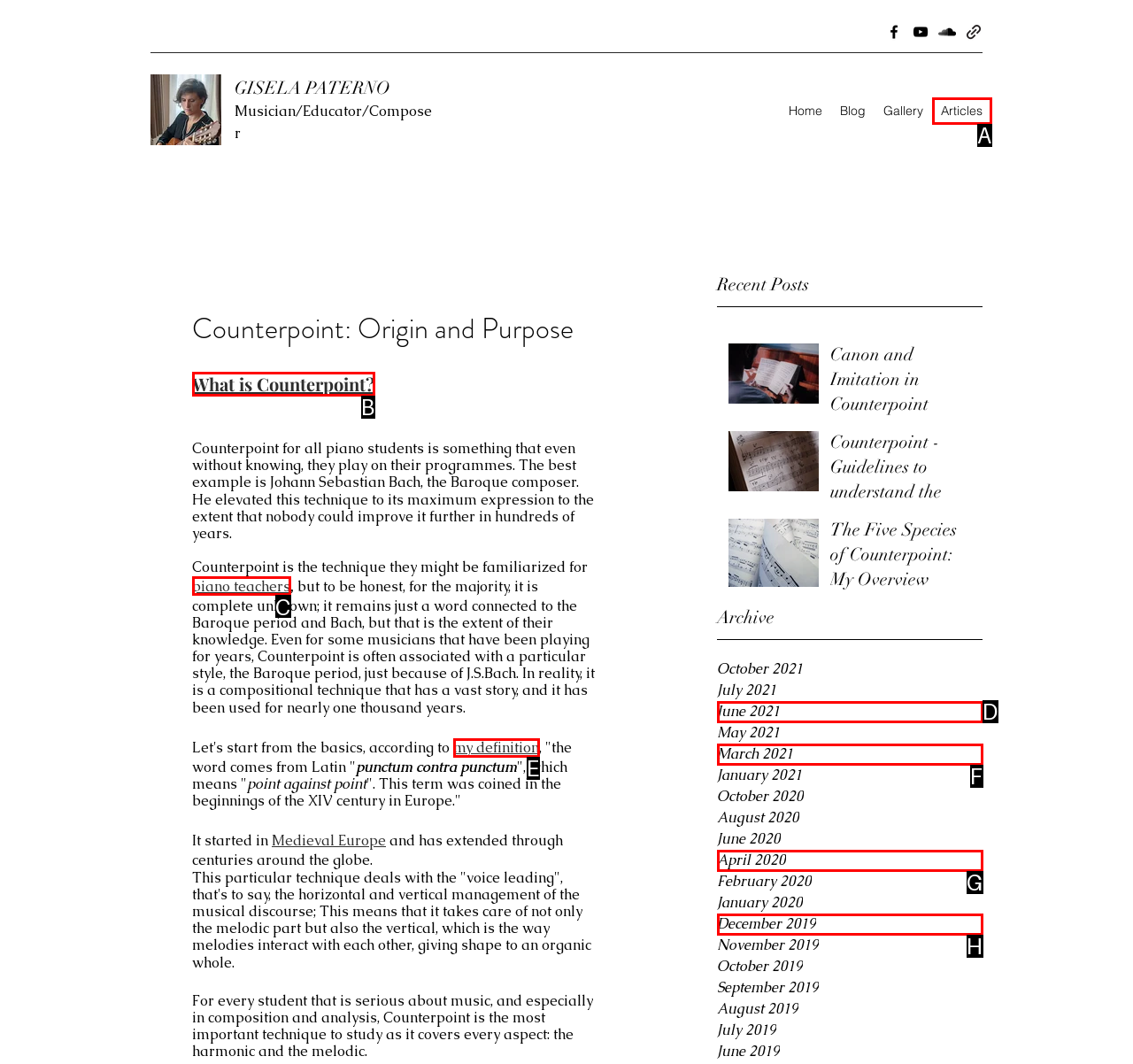From the options presented, which lettered element matches this description: Articles
Reply solely with the letter of the matching option.

A